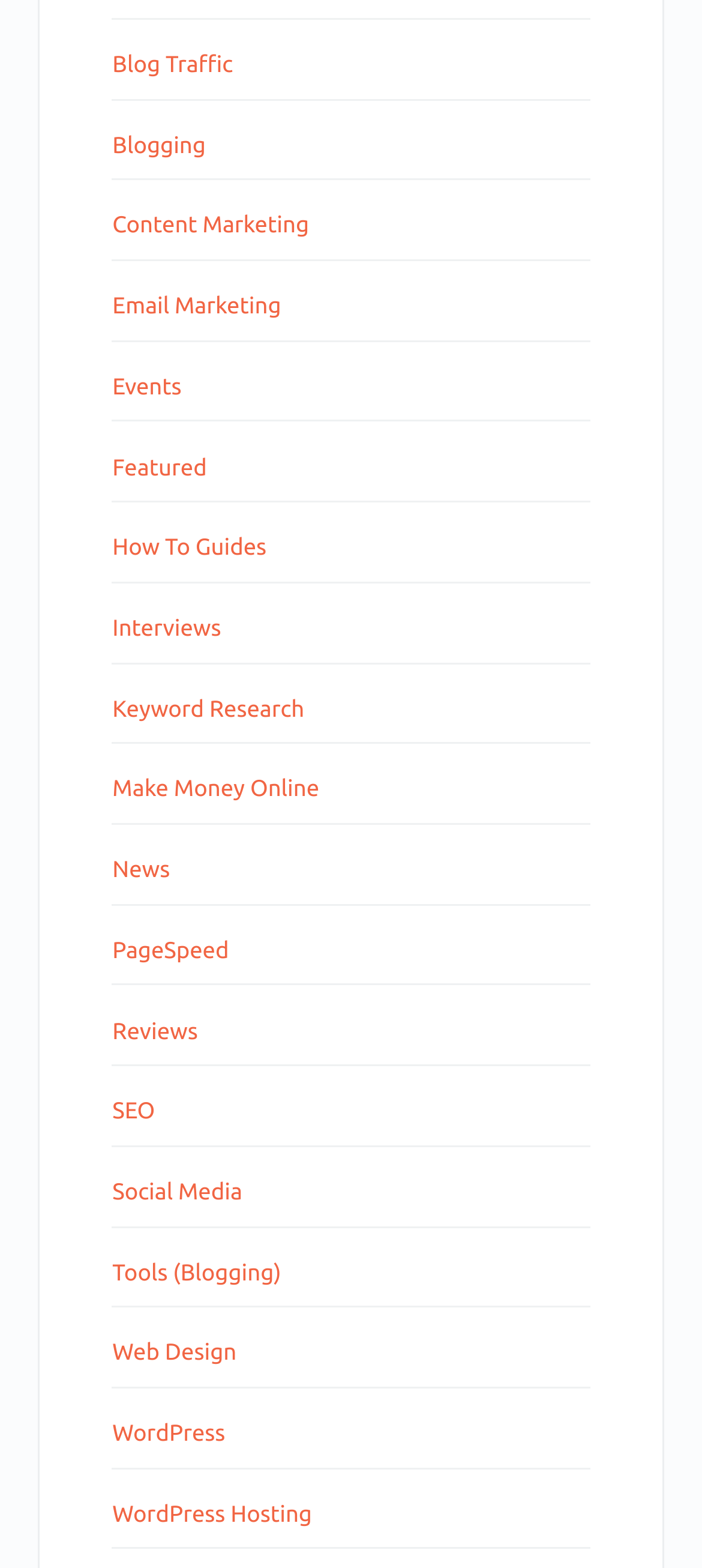Answer the question using only a single word or phrase: 
What is the last link on the webpage?

WordPress Hosting